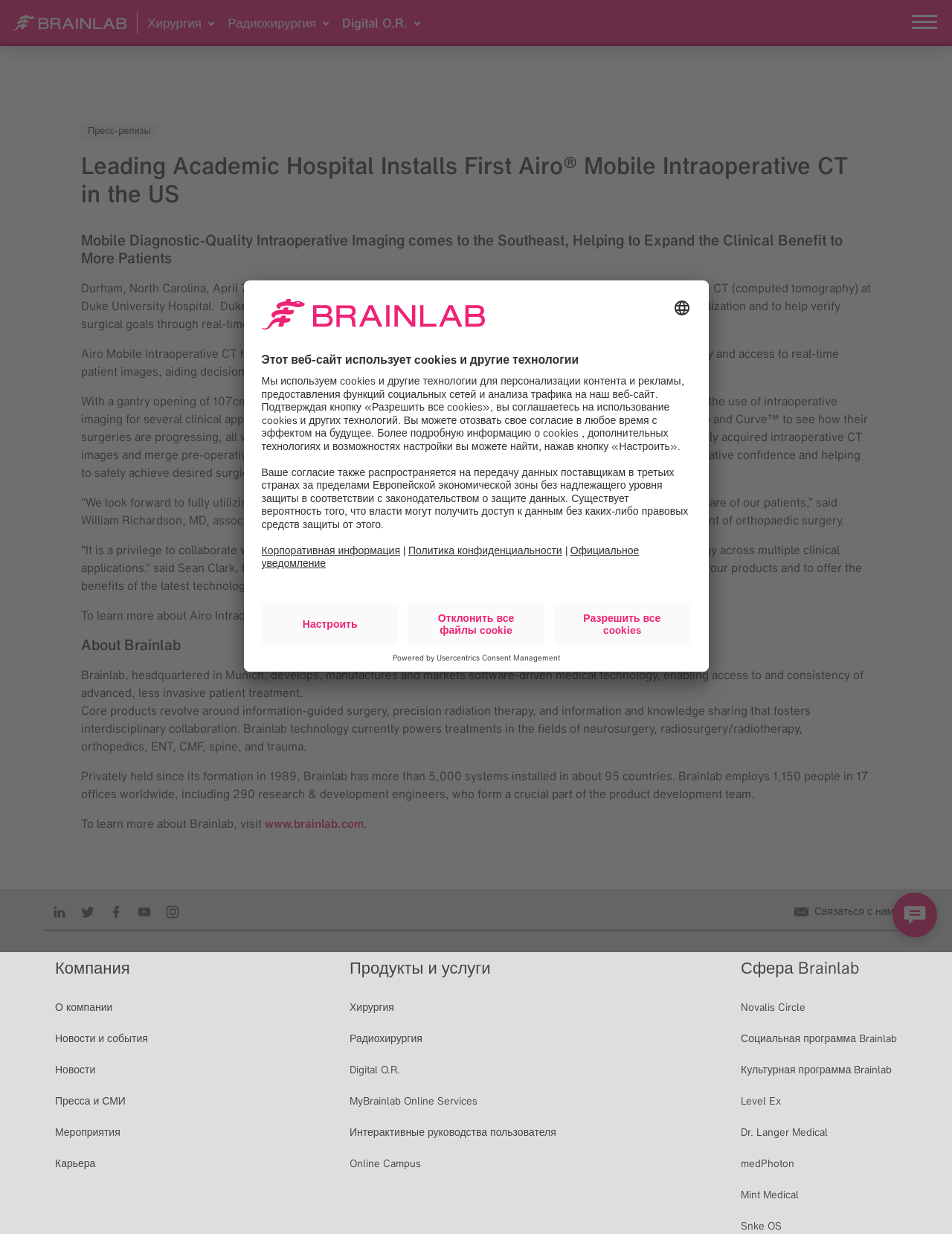Determine the bounding box coordinates of the area to click in order to meet this instruction: "Contact us".

[0.834, 0.732, 0.945, 0.744]